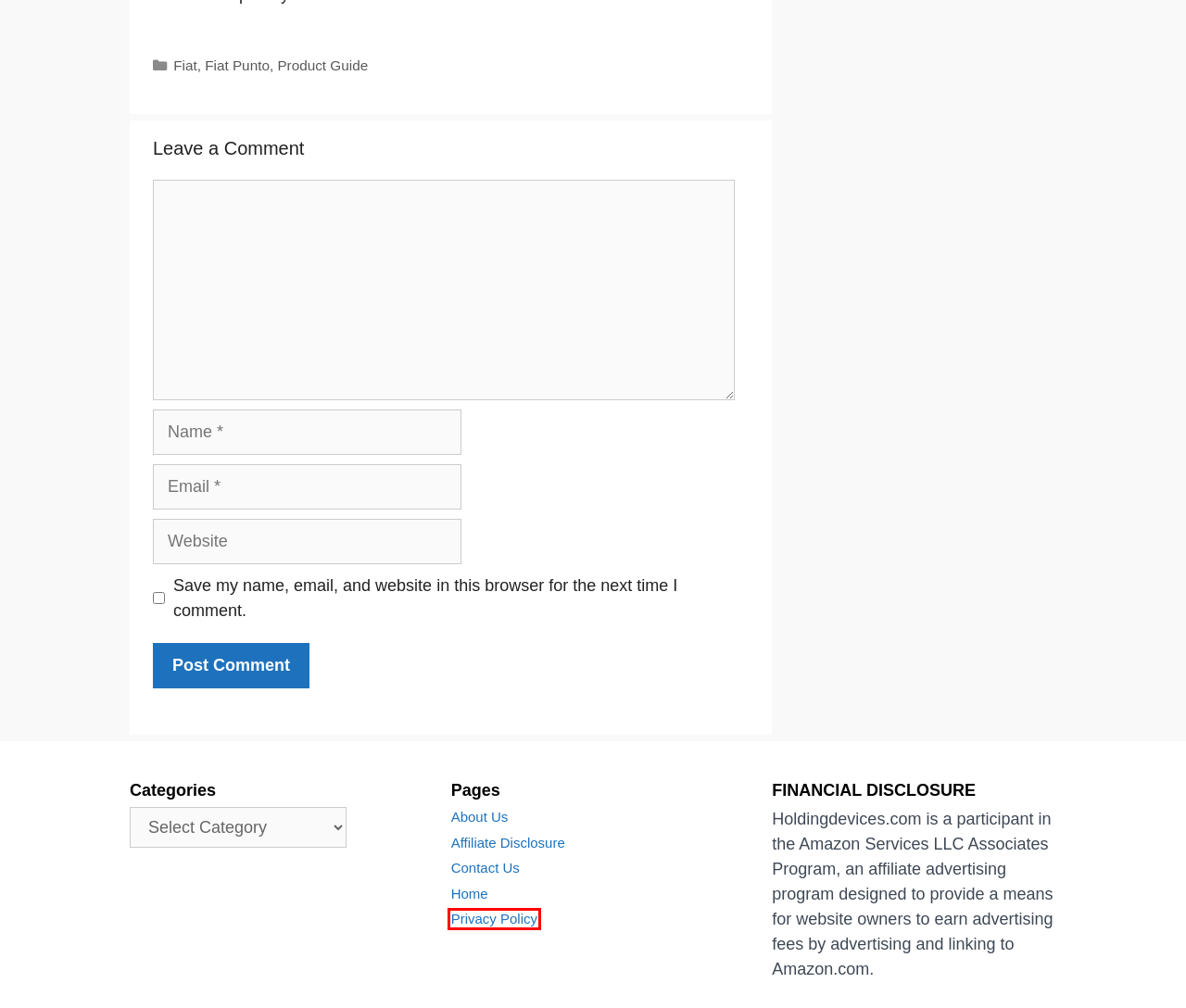Review the screenshot of a webpage which includes a red bounding box around an element. Select the description that best fits the new webpage once the element in the bounding box is clicked. Here are the candidates:
A. Product Guide Archives - HoldingDevices
B. About Us - HoldingDevices
C. Privacy Policy - HoldingDevices
D. Fiat Archives - HoldingDevices
E. Affiliate Disclosure - HoldingDevices
F. Contact Us - HoldingDevices
G. Fiat Punto Archives - HoldingDevices
H. HoldingDevices Tips Archives - HoldingDevices

C